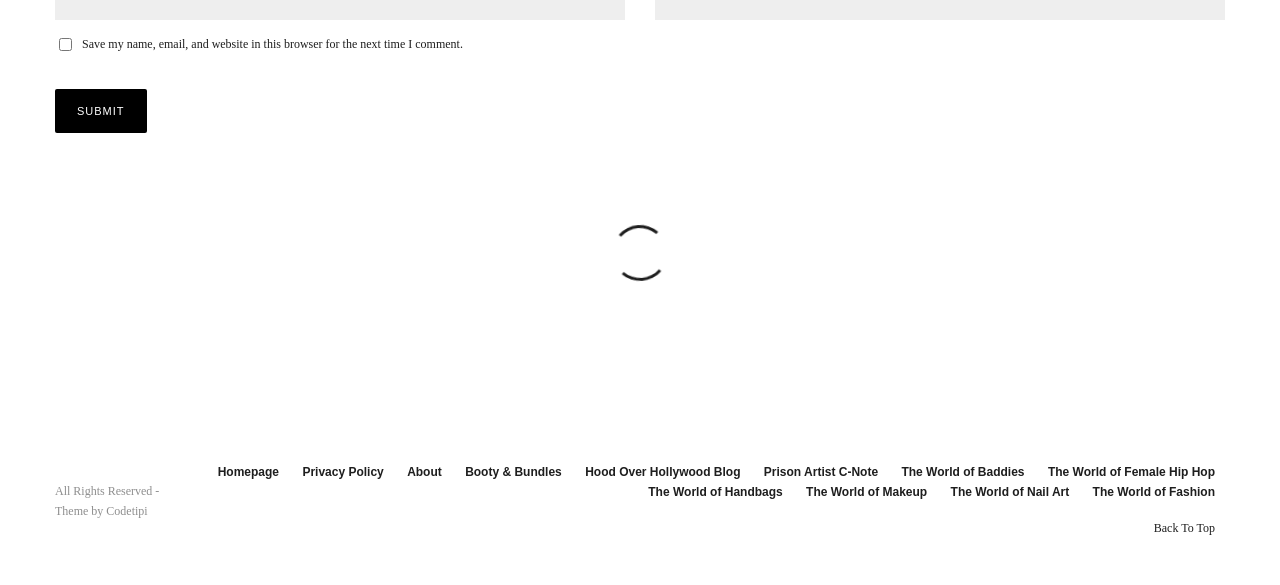Locate the UI element that matches the description The World of Nail Art in the webpage screenshot. Return the bounding box coordinates in the format (top-left x, top-left y, bottom-right x, bottom-right y), with values ranging from 0 to 1.

[0.743, 0.826, 0.835, 0.86]